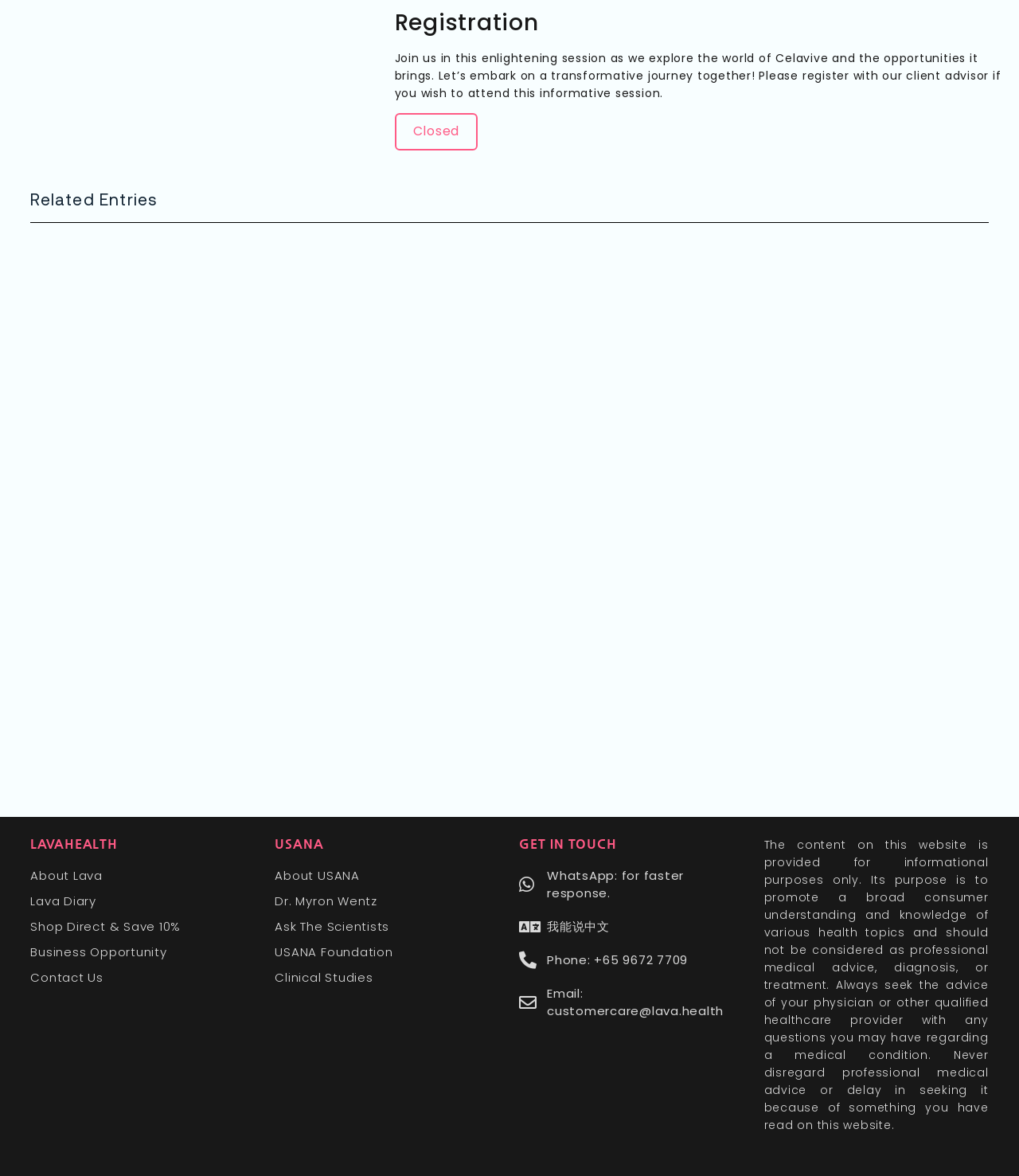Please mark the clickable region by giving the bounding box coordinates needed to complete this instruction: "Contact us through WhatsApp".

[0.51, 0.737, 0.73, 0.767]